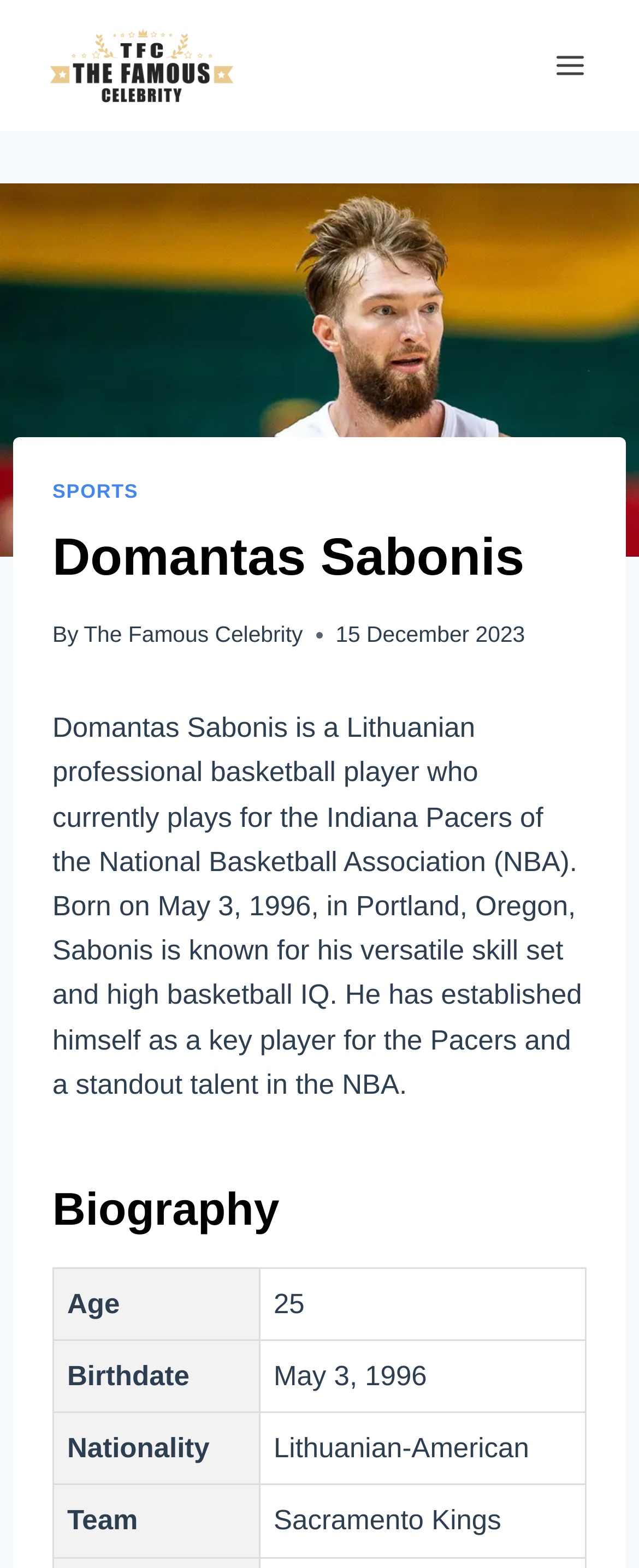Articulate a detailed summary of the webpage's content and design.

The webpage is about Domantas Sabonis, a Lithuanian professional basketball player. At the top left, there is a link to "The Famous Celebrity" accompanied by an image with the same name. On the top right, there is a button to open a menu. 

Below the top section, there is a large image that spans the entire width of the page, with a header section on top of it. The header section contains a link to "SPORTS" on the left, a heading with the name "Domantas Sabonis" in the middle, and a time stamp on the right. 

Below the header section, there is a paragraph of text that provides a brief biography of Domantas Sabonis, including his birthdate, nationality, and current team. 

Further down, there is a section with a heading "Biography" that contains a table with four rows. Each row has a row header on the left and a grid cell on the right. The row headers are "Age", "Birthdate", "Nationality", and "Team", and the corresponding grid cells contain the relevant information about Domantas Sabonis.